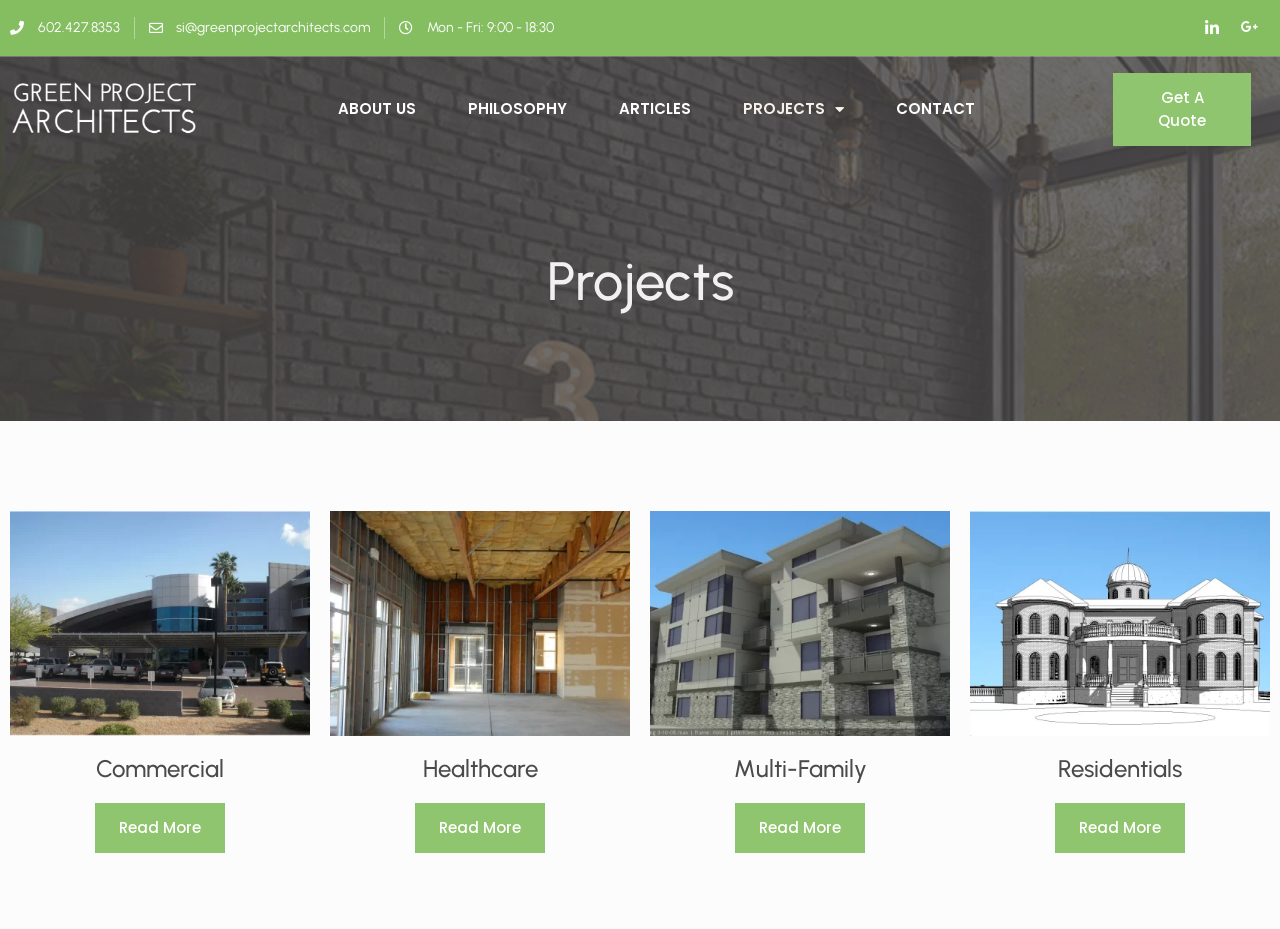Identify the bounding box coordinates of the clickable region required to complete the instruction: "Read more about commercial projects". The coordinates should be given as four float numbers within the range of 0 and 1, i.e., [left, top, right, bottom].

[0.074, 0.864, 0.176, 0.918]